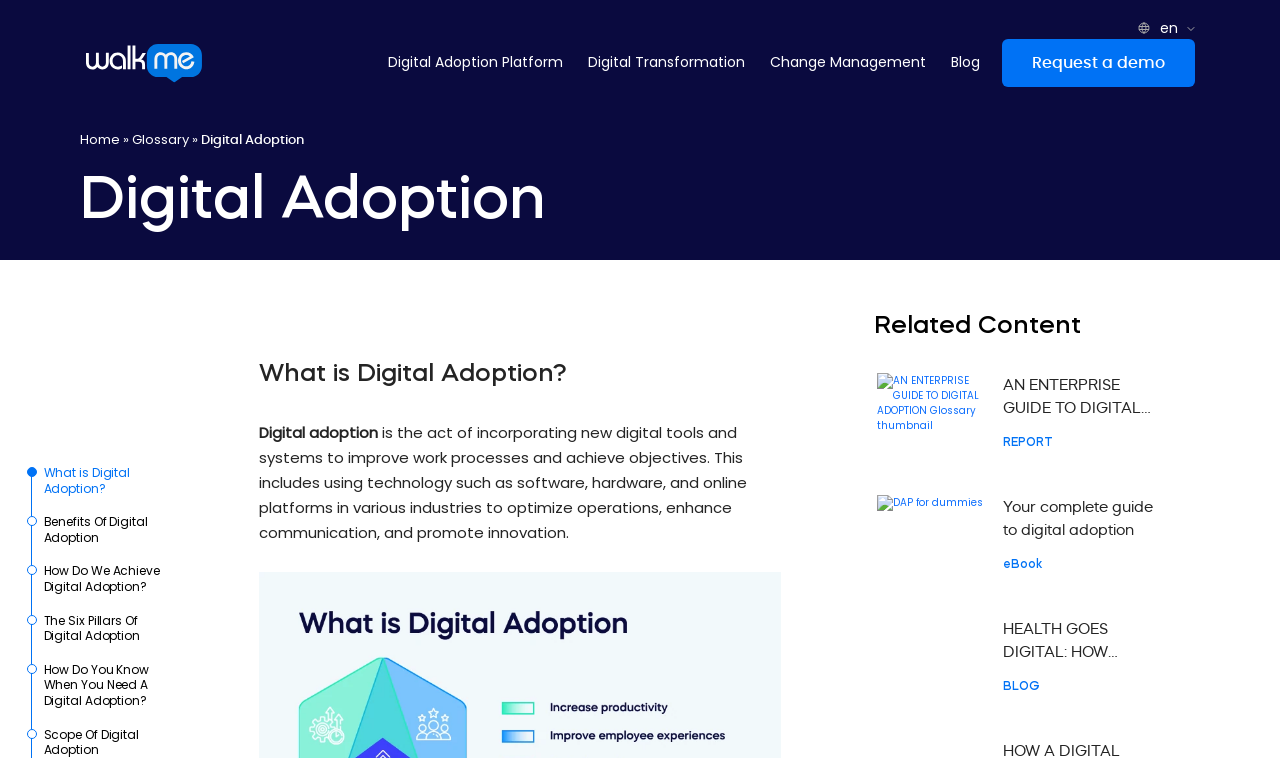Please find the bounding box coordinates of the element that must be clicked to perform the given instruction: "Learn about 'The Six Pillars Of Digital Adoption'". The coordinates should be four float numbers from 0 to 1, i.e., [left, top, right, bottom].

[0.022, 0.808, 0.143, 0.873]